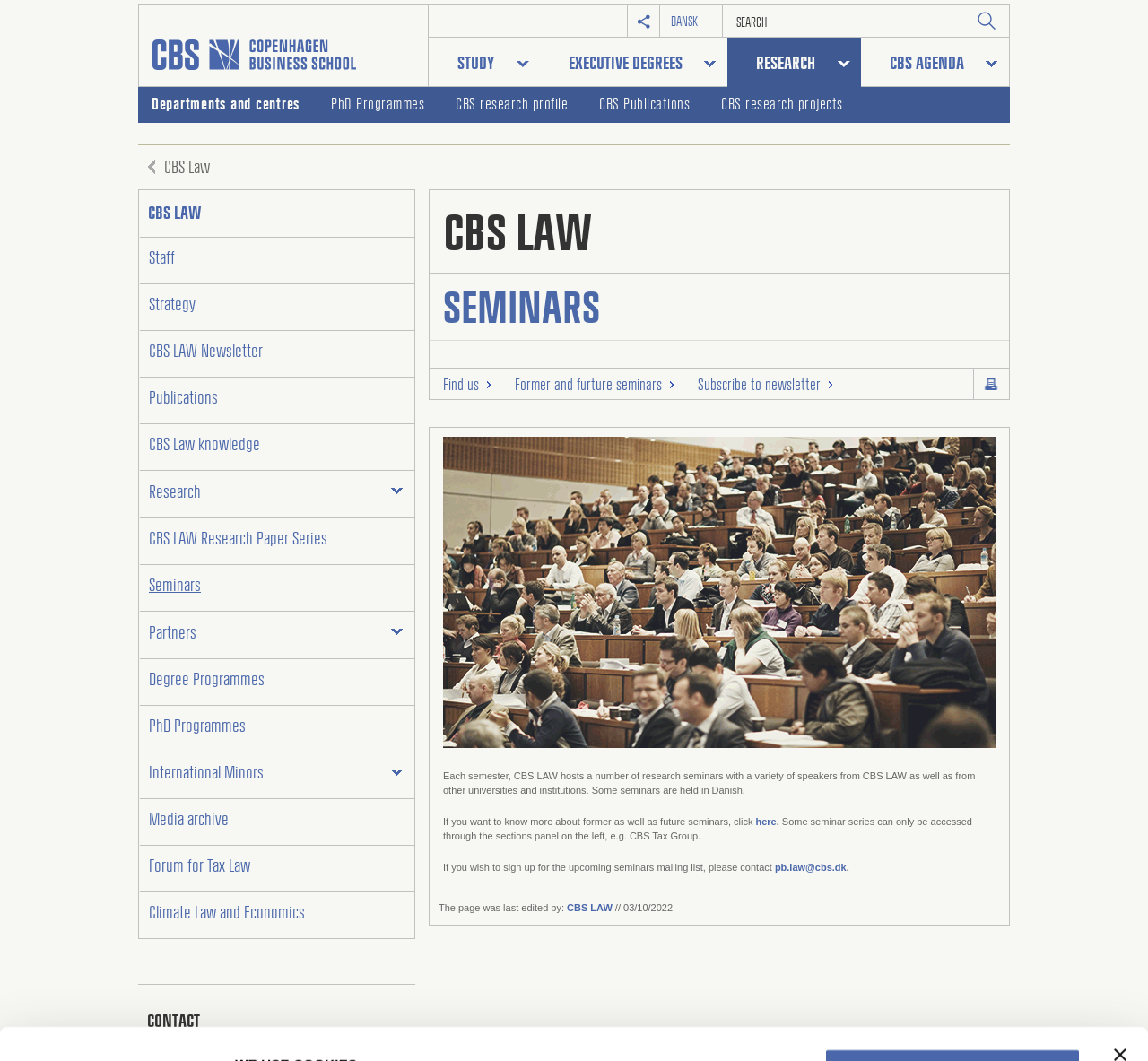How many links are there in the 'RESEARCH' section?
Respond to the question with a single word or phrase according to the image.

7